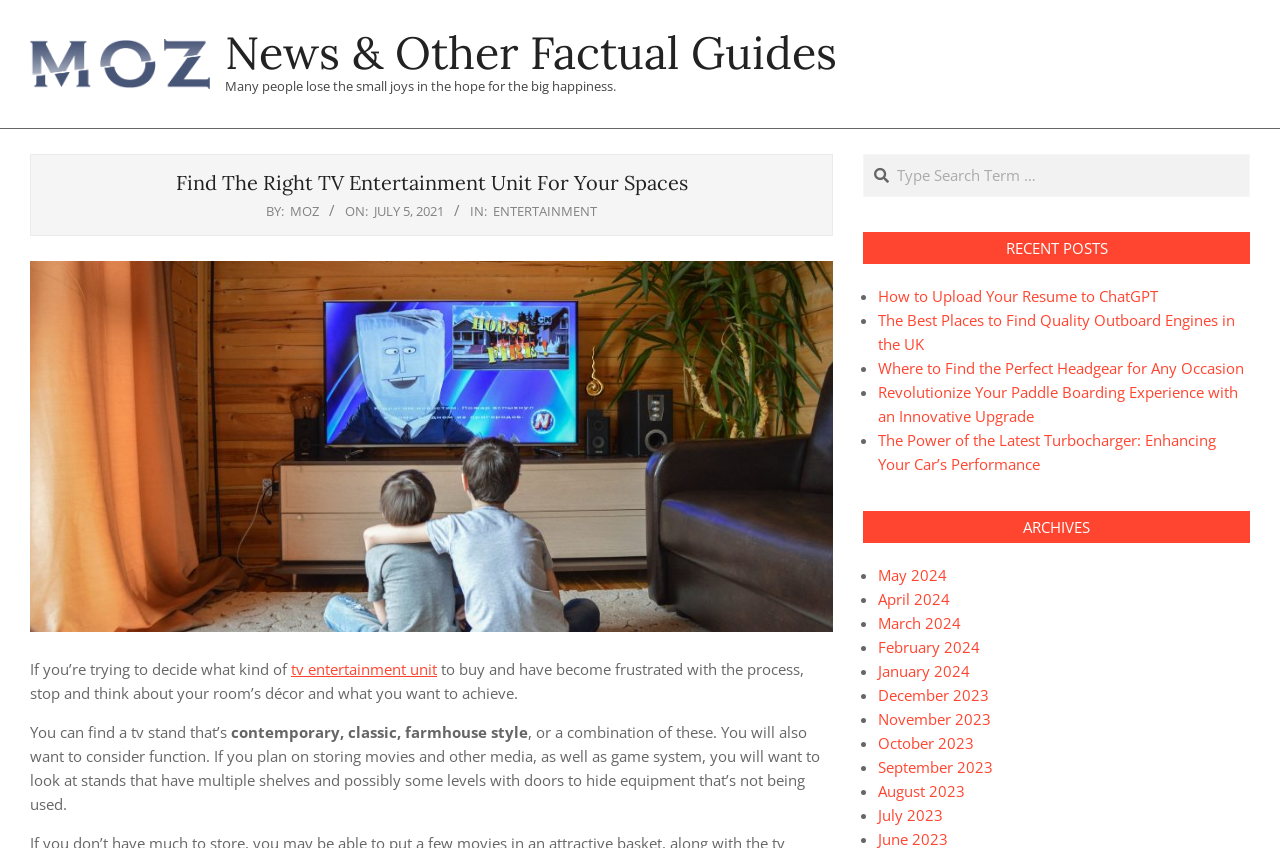Can you pinpoint the bounding box coordinates for the clickable element required for this instruction: "Browse the archives for May 2024"? The coordinates should be four float numbers between 0 and 1, i.e., [left, top, right, bottom].

[0.686, 0.666, 0.74, 0.69]